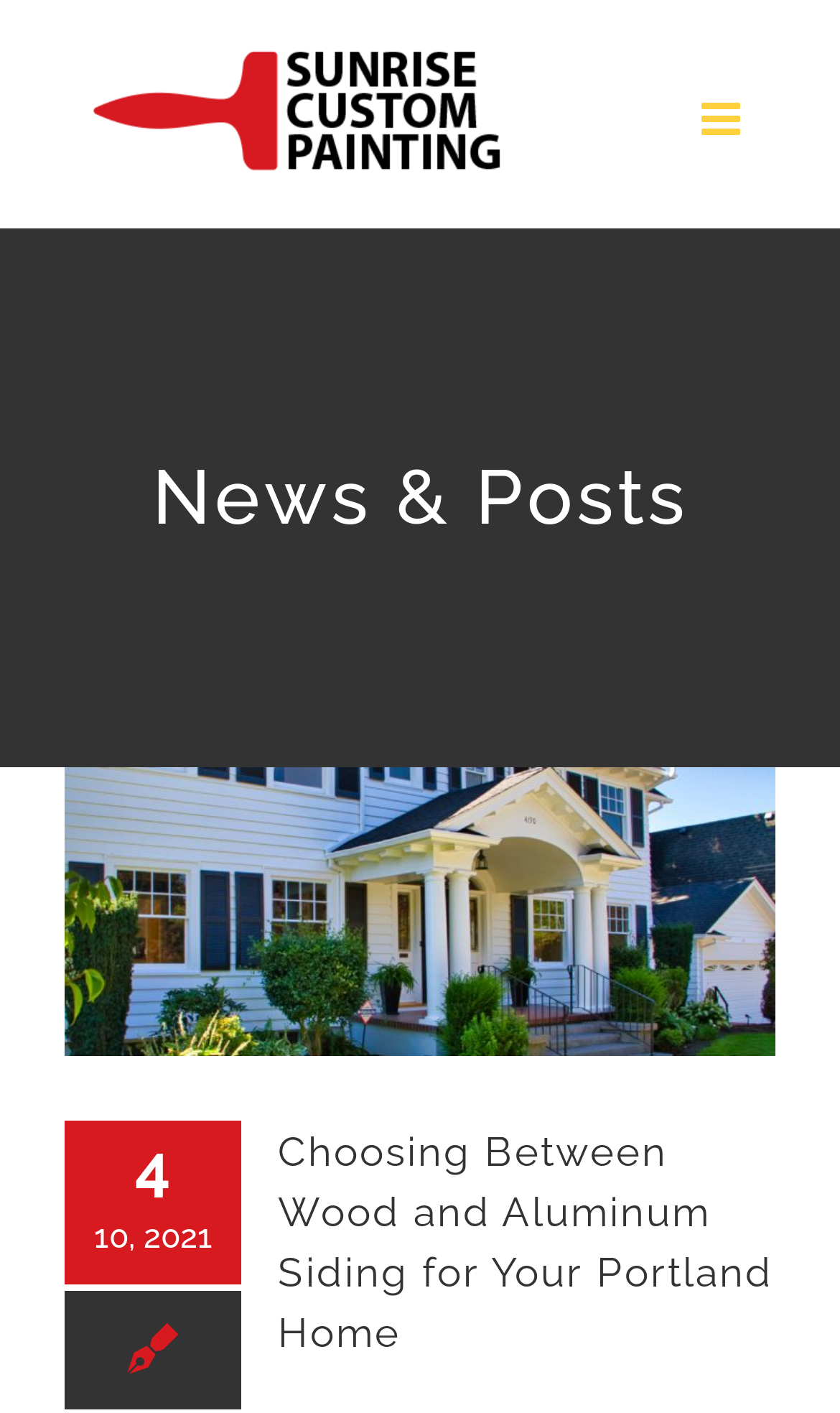Carefully examine the image and provide an in-depth answer to the question: Is the mobile menu expanded?

The mobile menu is controlled by a link 'Toggle mobile menu' which has an attribute 'expanded' set to 'False', indicating that the mobile menu is not expanded.